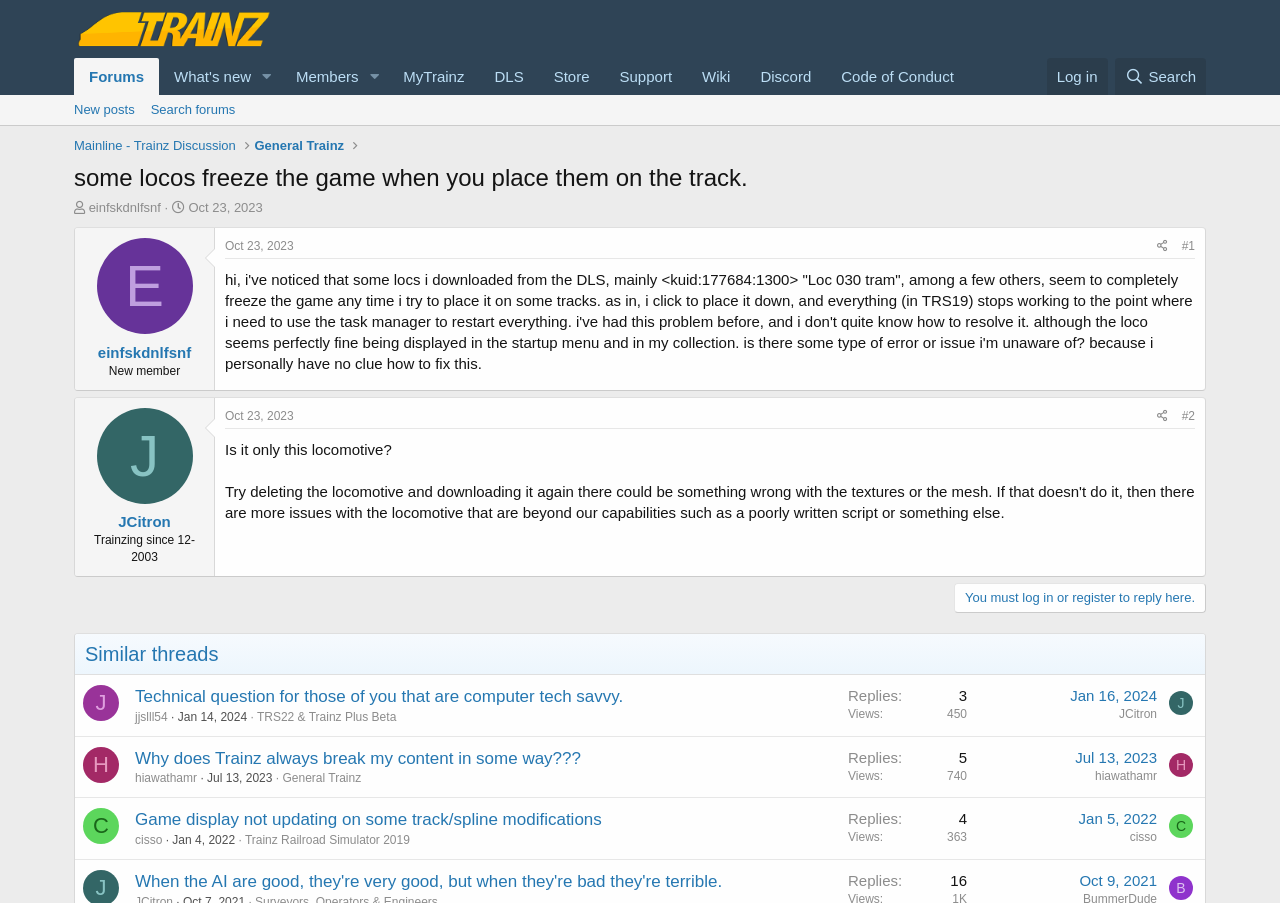How many replies are there in the thread?
By examining the image, provide a one-word or phrase answer.

3